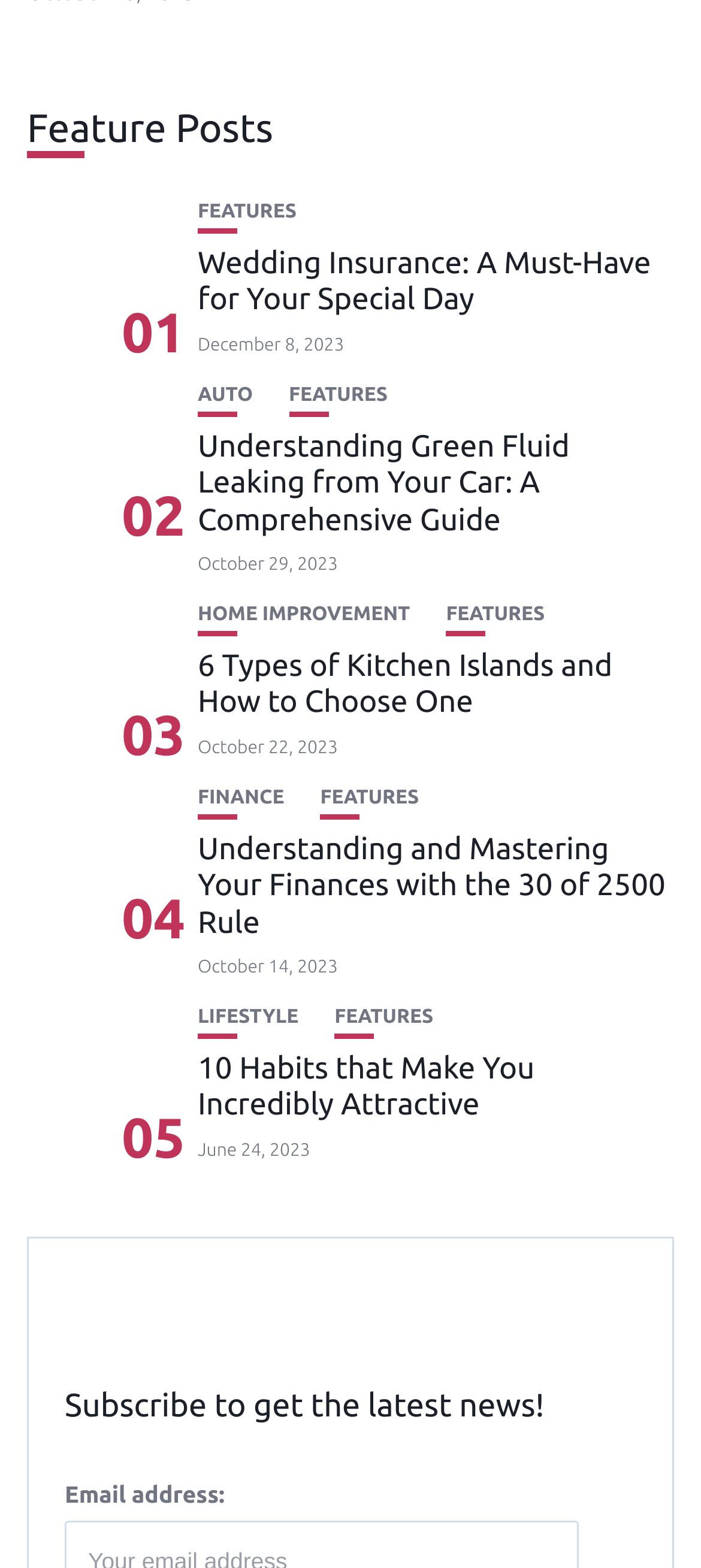Specify the bounding box coordinates (top-left x, top-left y, bottom-right x, bottom-right y) of the UI element in the screenshot that matches this description: parent_node: 05

[0.038, 0.643, 0.244, 0.735]